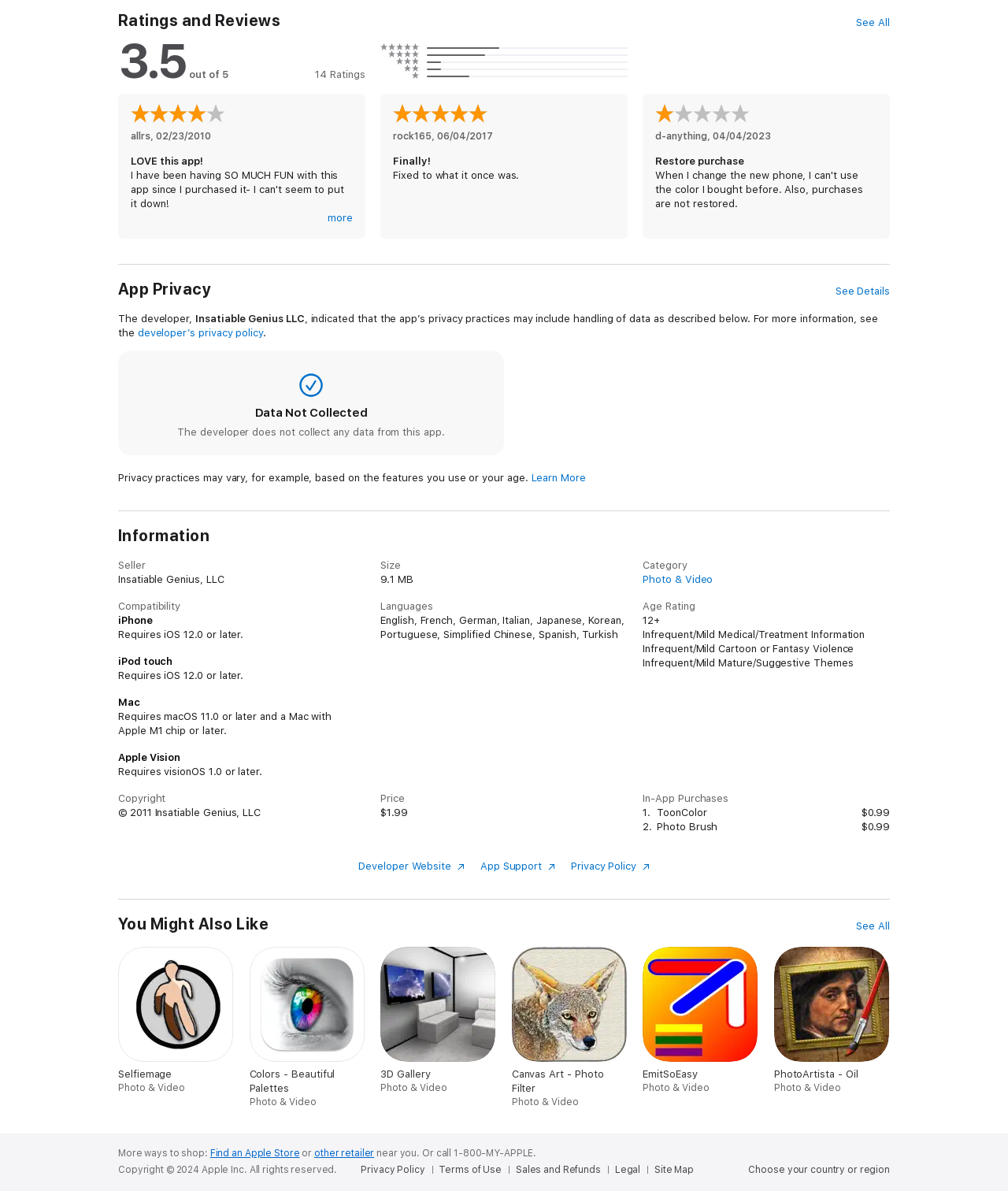Ascertain the bounding box coordinates for the UI element detailed here: "developer’s privacy policy". The coordinates should be provided as [left, top, right, bottom] with each value being a float between 0 and 1.

[0.137, 0.274, 0.261, 0.284]